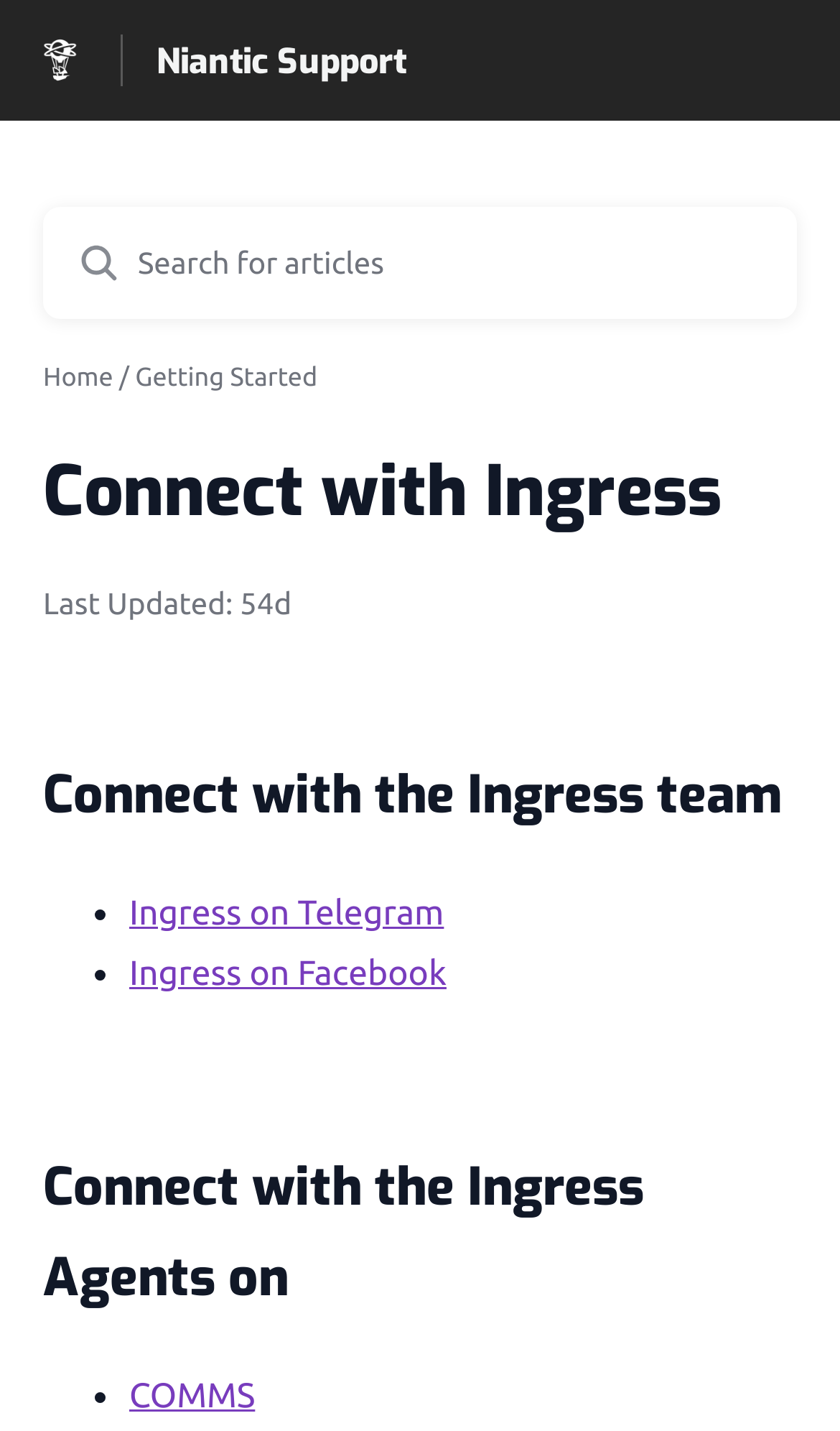Describe every aspect of the webpage comprehensively.

The webpage is about connecting with the Ingress team and agents. At the top left, there is a link with an accompanying image. Below it, there is a link to Niantic Support. On the top right, there is a search bar with a magnifying glass icon and a placeholder text "Search for articles". 

Below the search bar, there are three links: "Home", "Getting Started", and a separator line. The main content of the page starts with a heading "Connect with Ingress" followed by a text "Last Updated: 54d". 

Underneath, there is a section titled "Connect with the Ingress team" with two bullet points, each containing a link to Ingress on Telegram and Ingress on Facebook, respectively. 

Further down, there is a section titled "Connect with the Ingress Agents on" with one bullet point containing a link to COMMS.